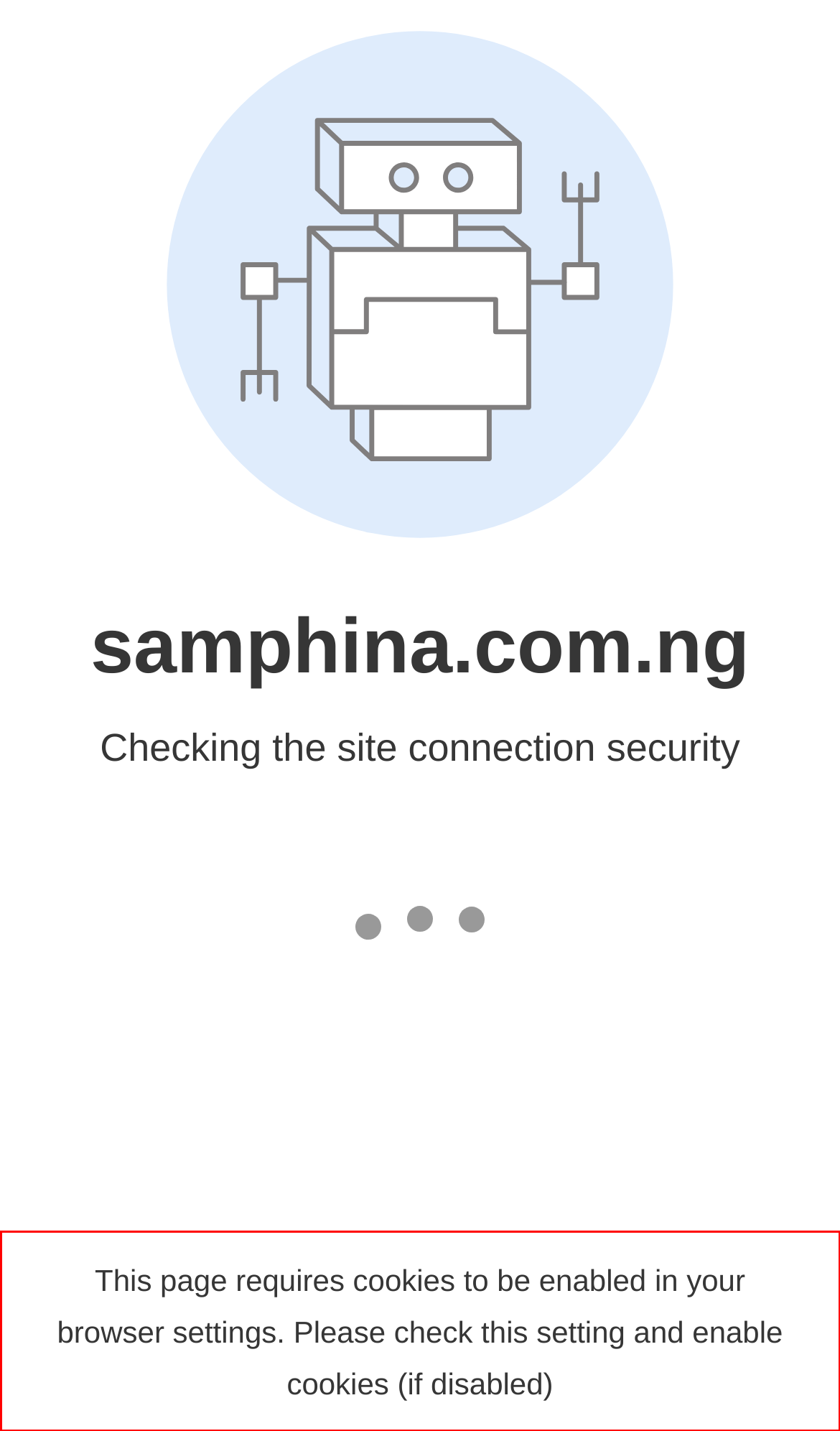Please examine the webpage screenshot and extract the text within the red bounding box using OCR.

This page requires cookies to be enabled in your browser settings. Please check this setting and enable cookies (if disabled)